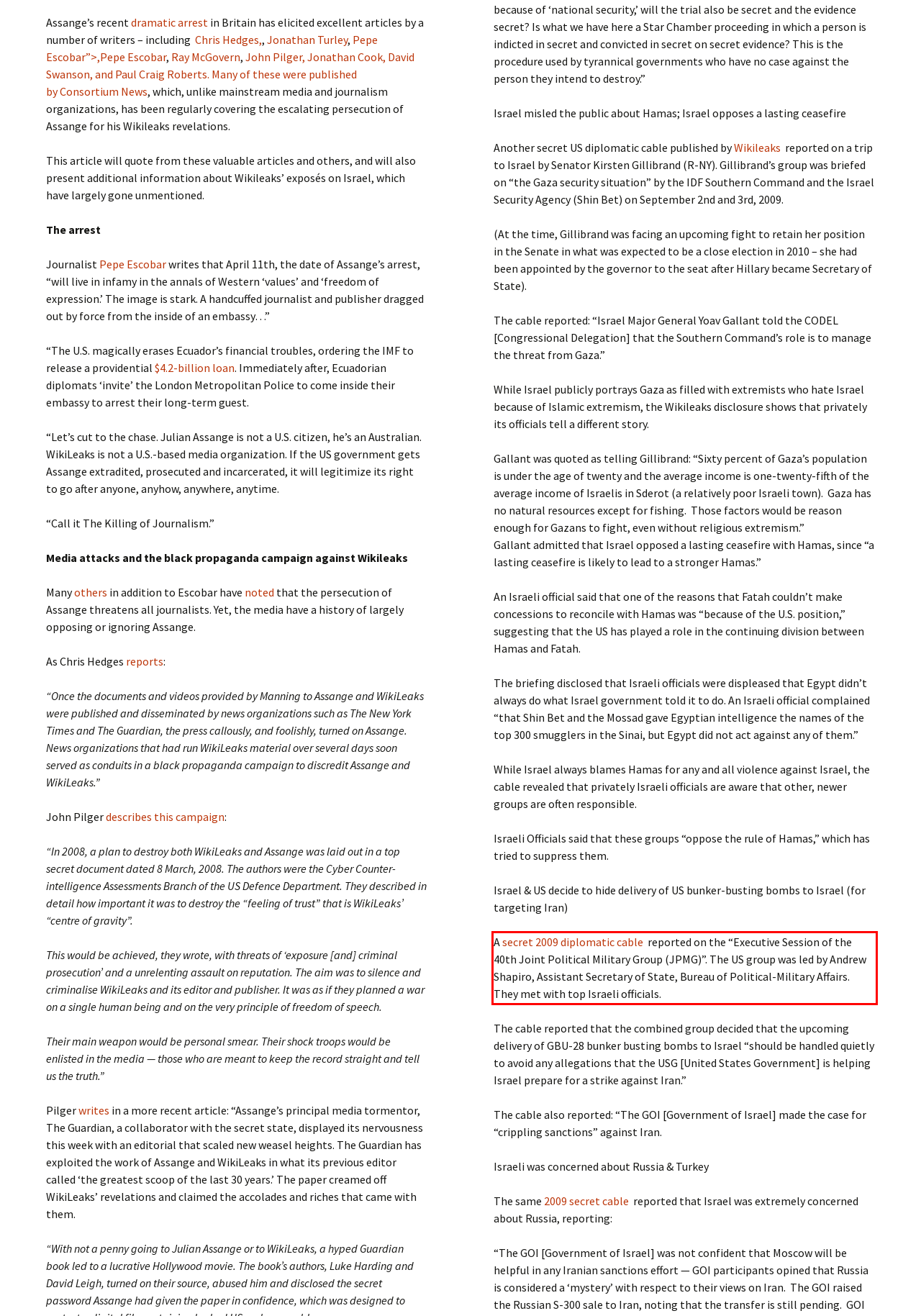Given a webpage screenshot, identify the text inside the red bounding box using OCR and extract it.

A secret 2009 diplomatic cable reported on the “Executive Session of the 40th Joint Political Military Group (JPMG)”. The US group was led by Andrew Shapiro, Assistant Secretary of State, Bureau of Political-Military Affairs. They met with top Israeli officials.